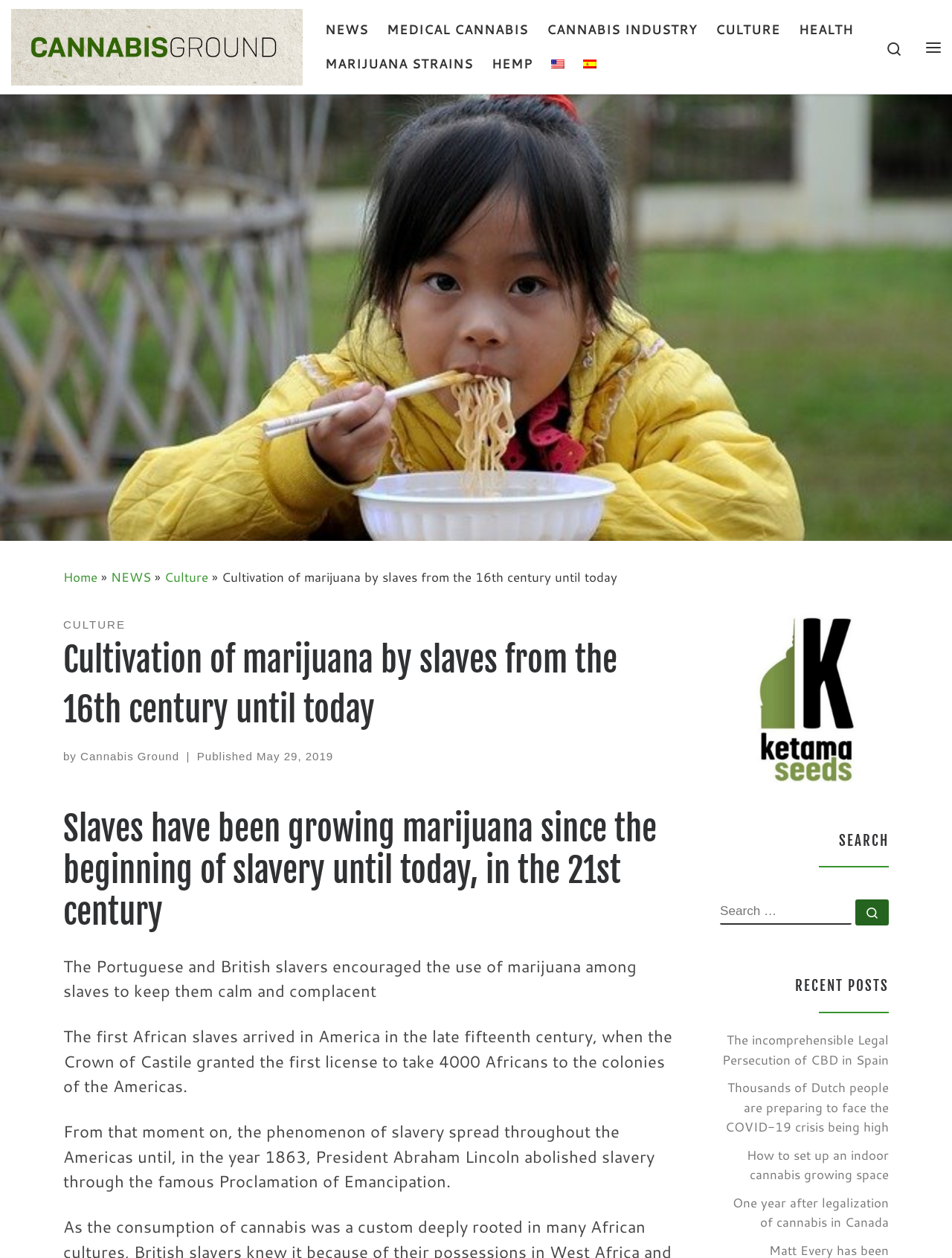Please answer the following question using a single word or phrase: 
How many recent posts are listed on the webpage?

4